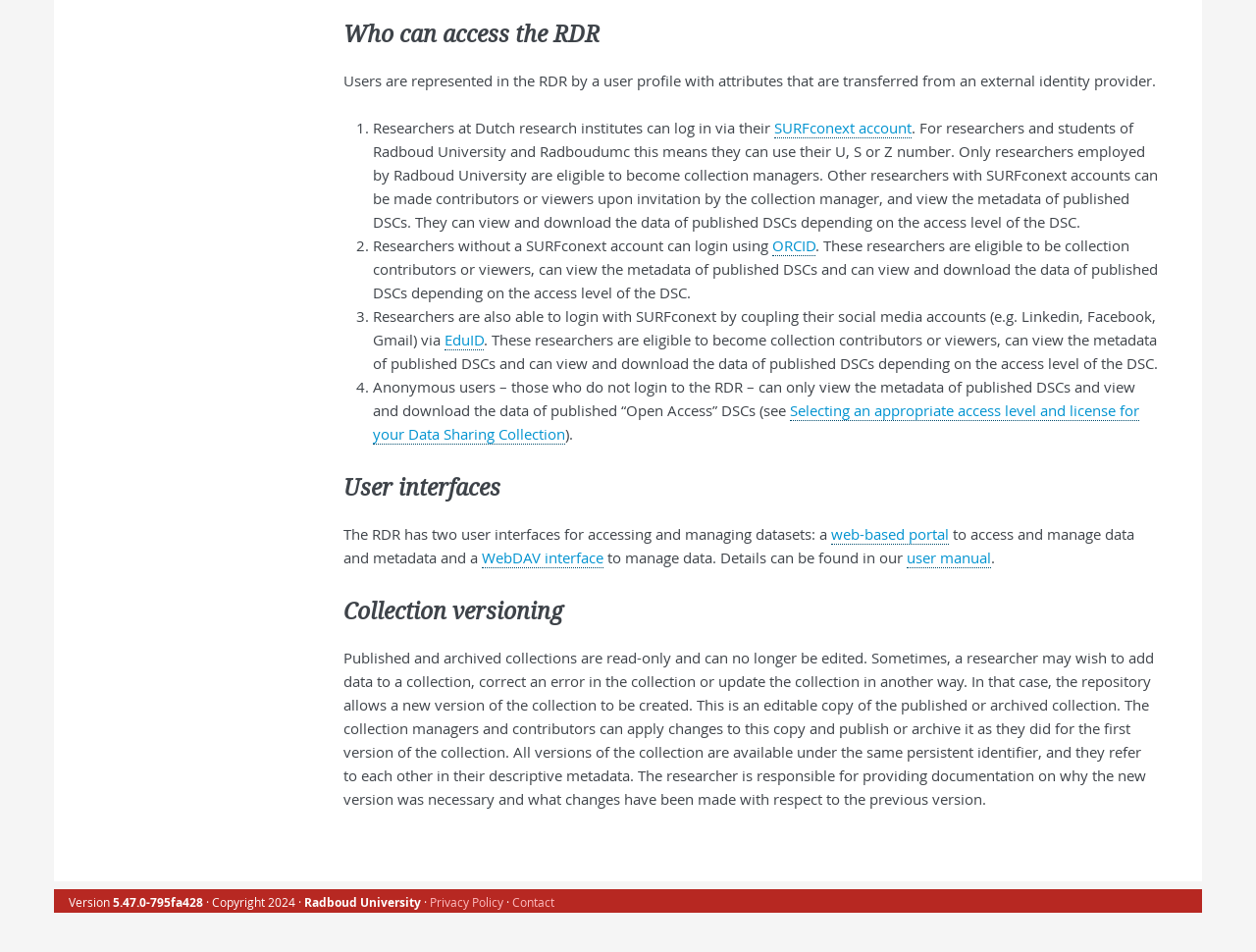What are the two user interfaces for accessing and managing datasets?
Please use the image to deliver a detailed and complete answer.

The webpage mentions that the RDR has two user interfaces: a web-based portal to access and manage data and metadata, and a WebDAV interface to manage data. This information is provided under the 'User interfaces' heading.